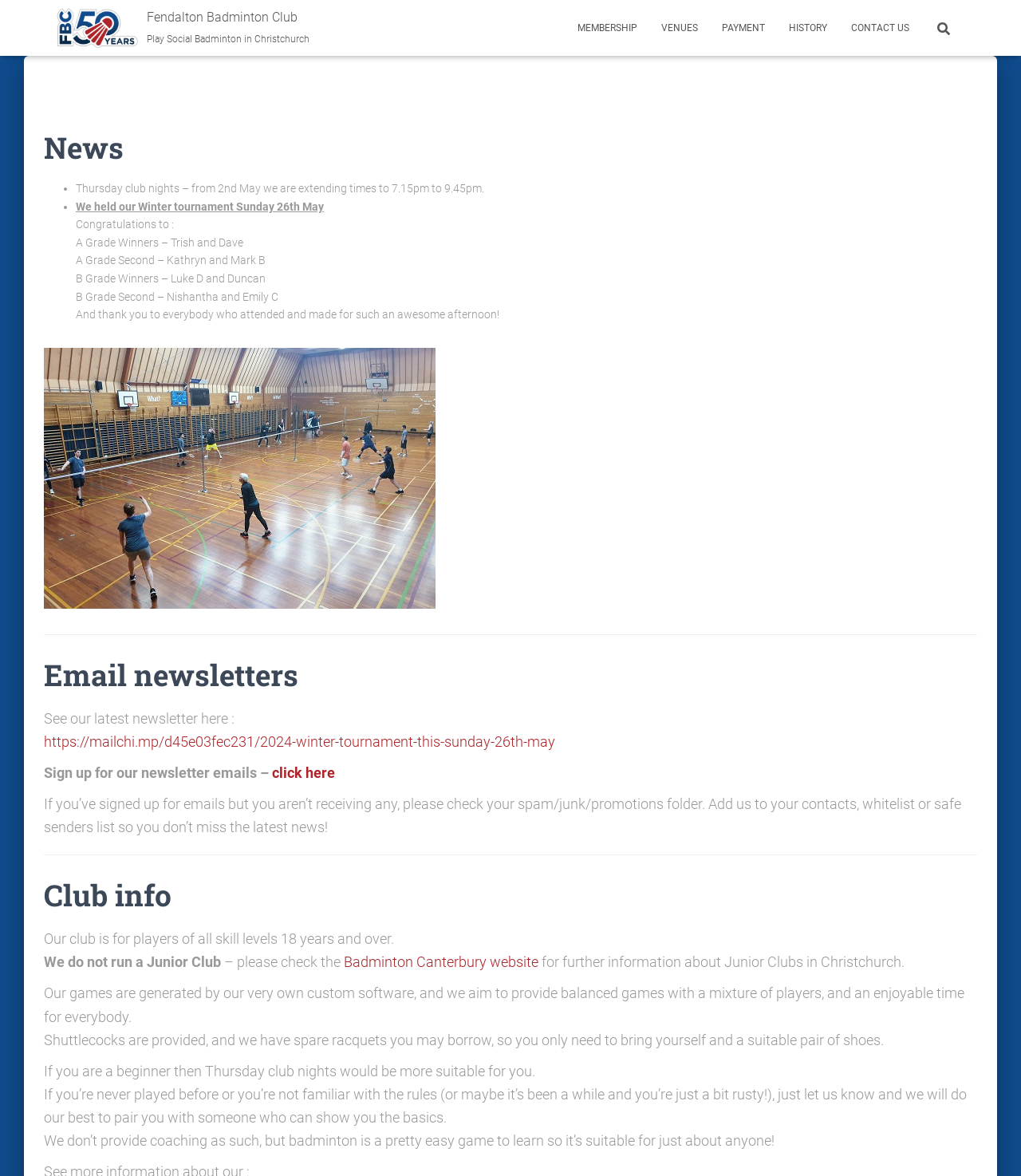Please specify the bounding box coordinates of the element that should be clicked to execute the given instruction: 'Read the latest newsletter'. Ensure the coordinates are four float numbers between 0 and 1, expressed as [left, top, right, bottom].

[0.043, 0.623, 0.544, 0.638]